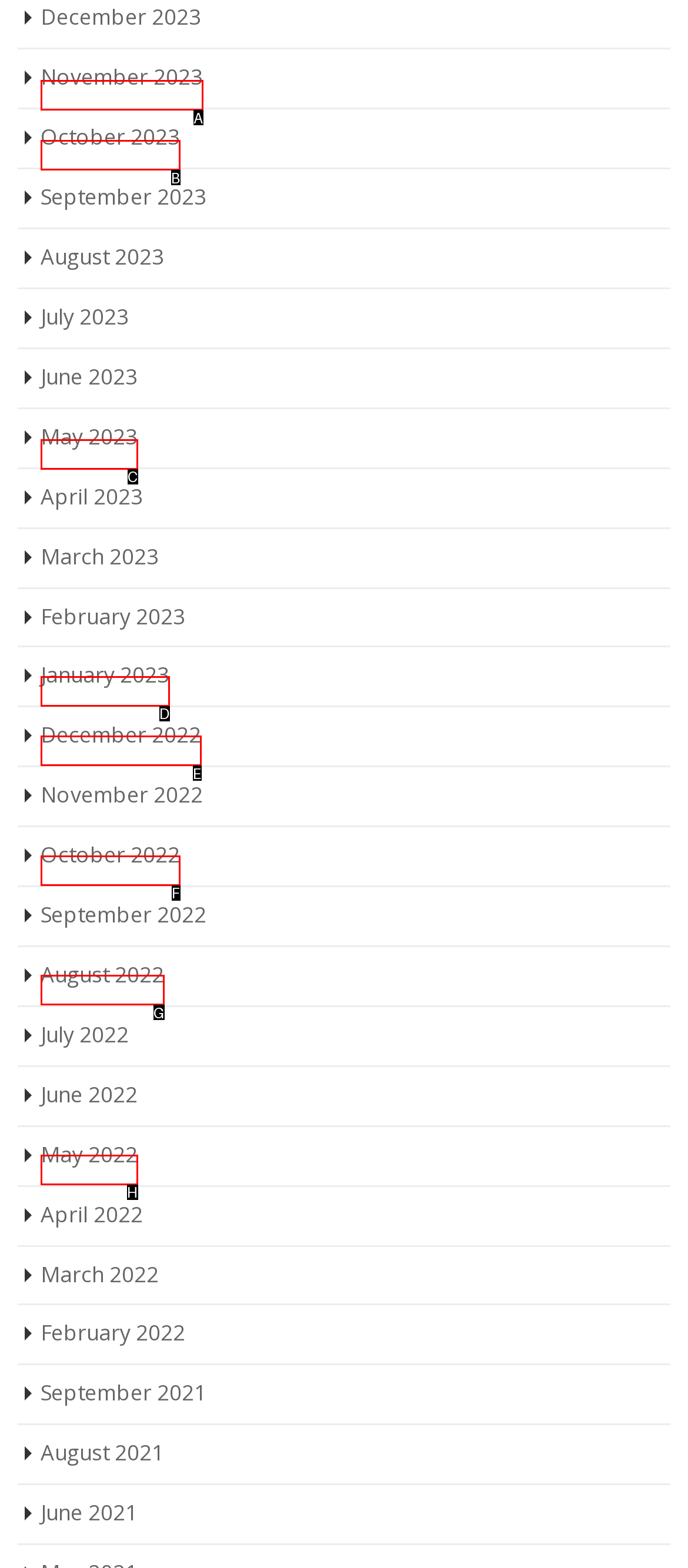Tell me which one HTML element best matches the description: May 2023
Answer with the option's letter from the given choices directly.

C